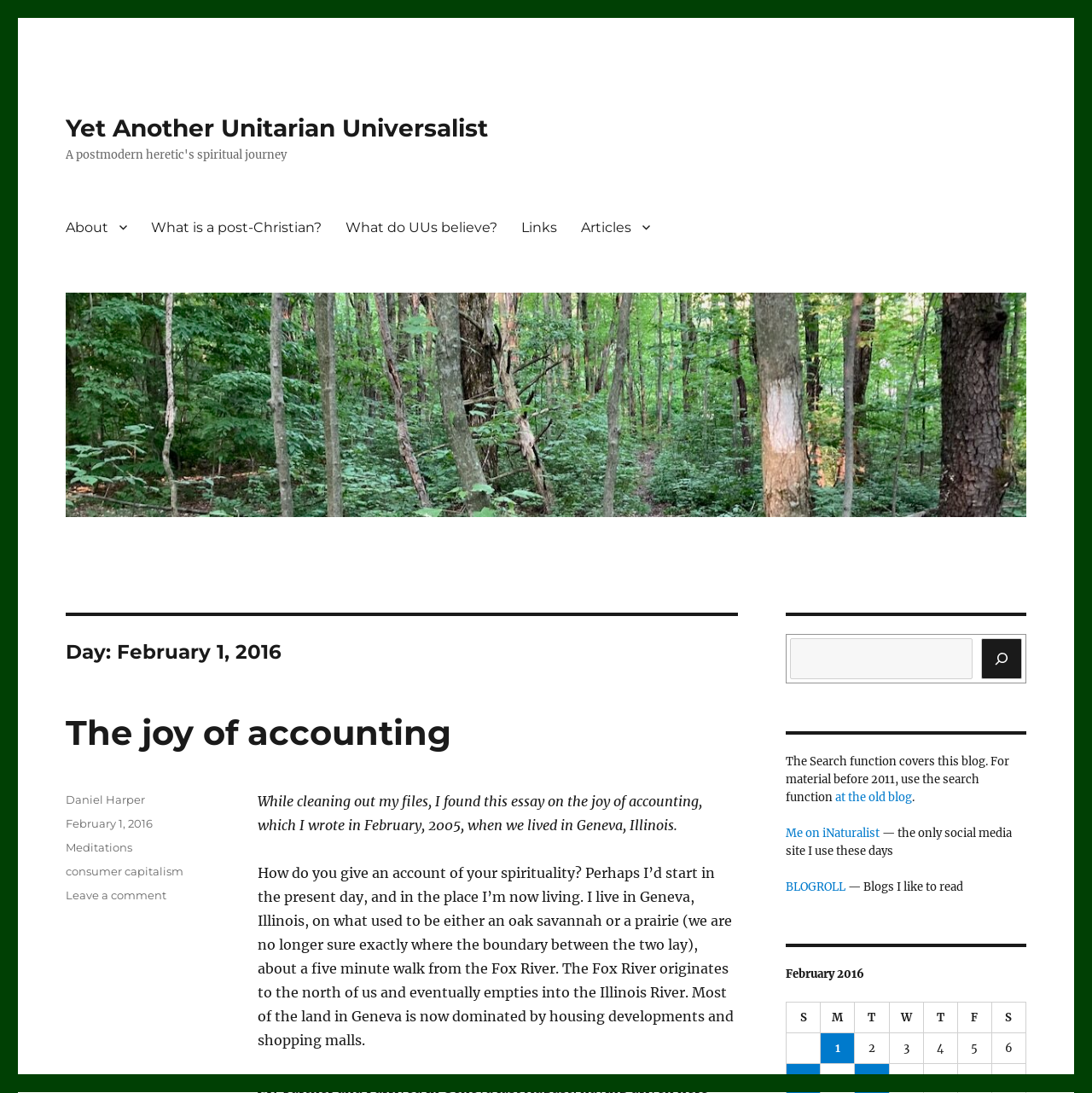Provide the bounding box coordinates of the area you need to click to execute the following instruction: "Search for something".

[0.724, 0.584, 0.89, 0.621]